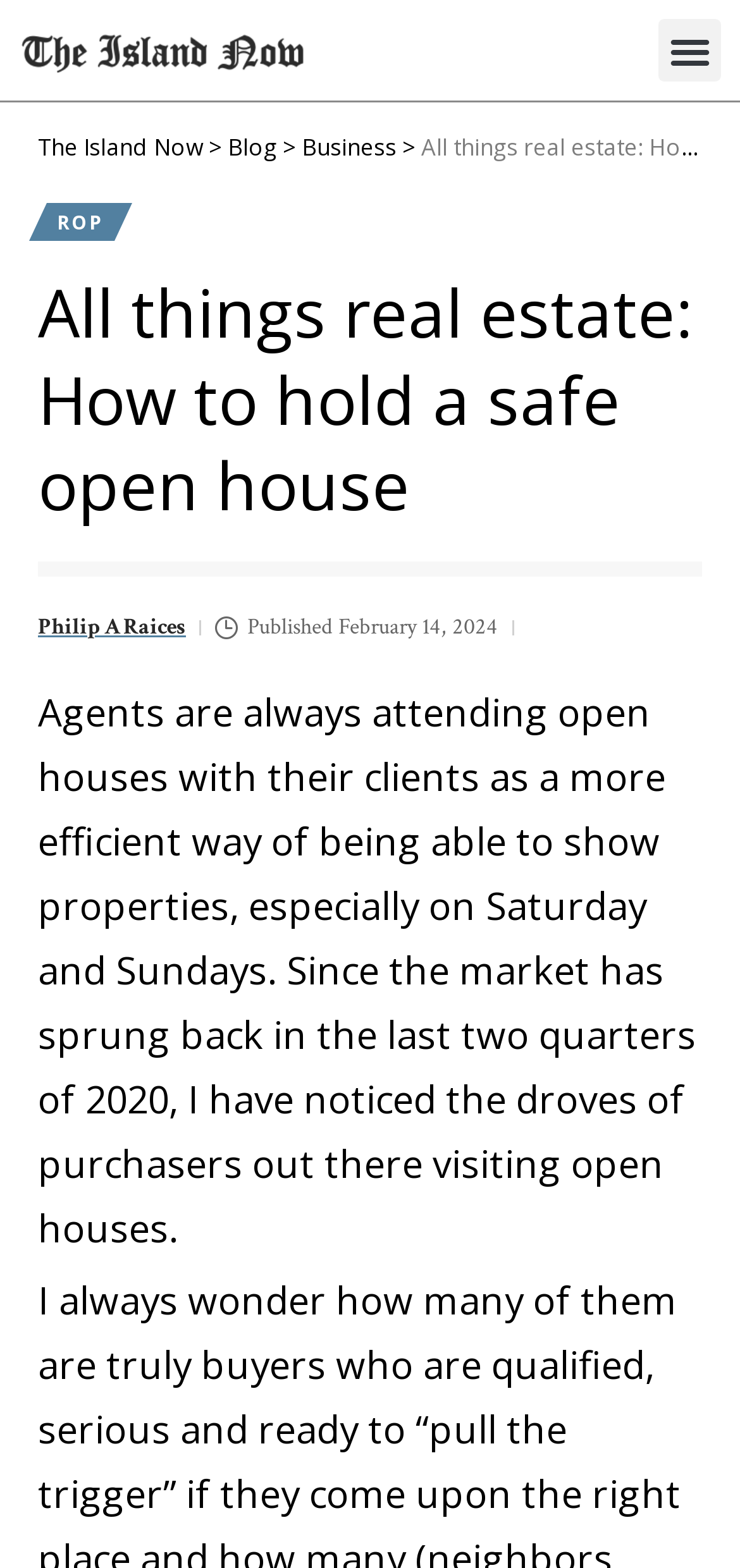Extract the main heading from the webpage content.

All things real estate: How to hold a safe open house